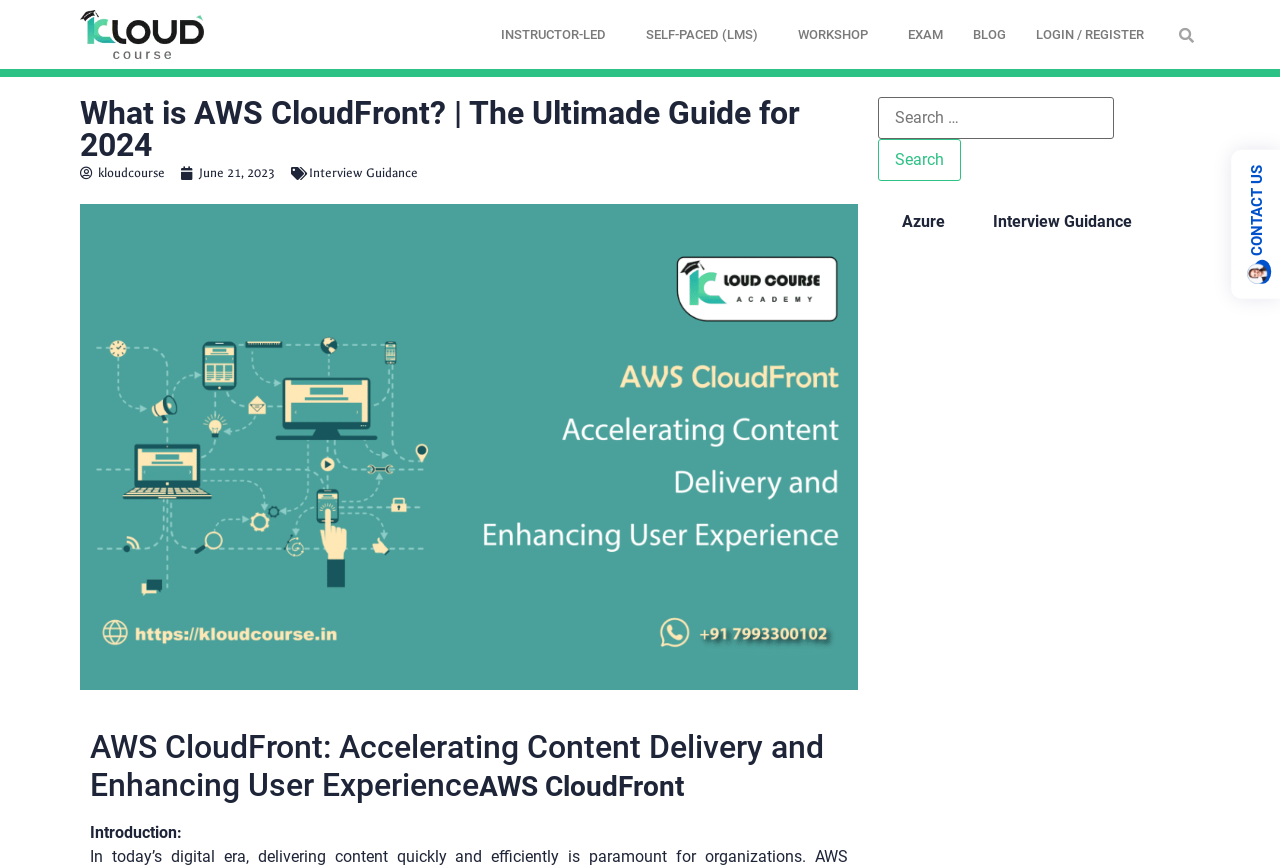Identify the bounding box coordinates of the region that needs to be clicked to carry out this instruction: "Click the 'LOGIN / REGISTER' button". Provide these coordinates as four float numbers ranging from 0 to 1, i.e., [left, top, right, bottom].

[0.798, 0.015, 0.905, 0.065]